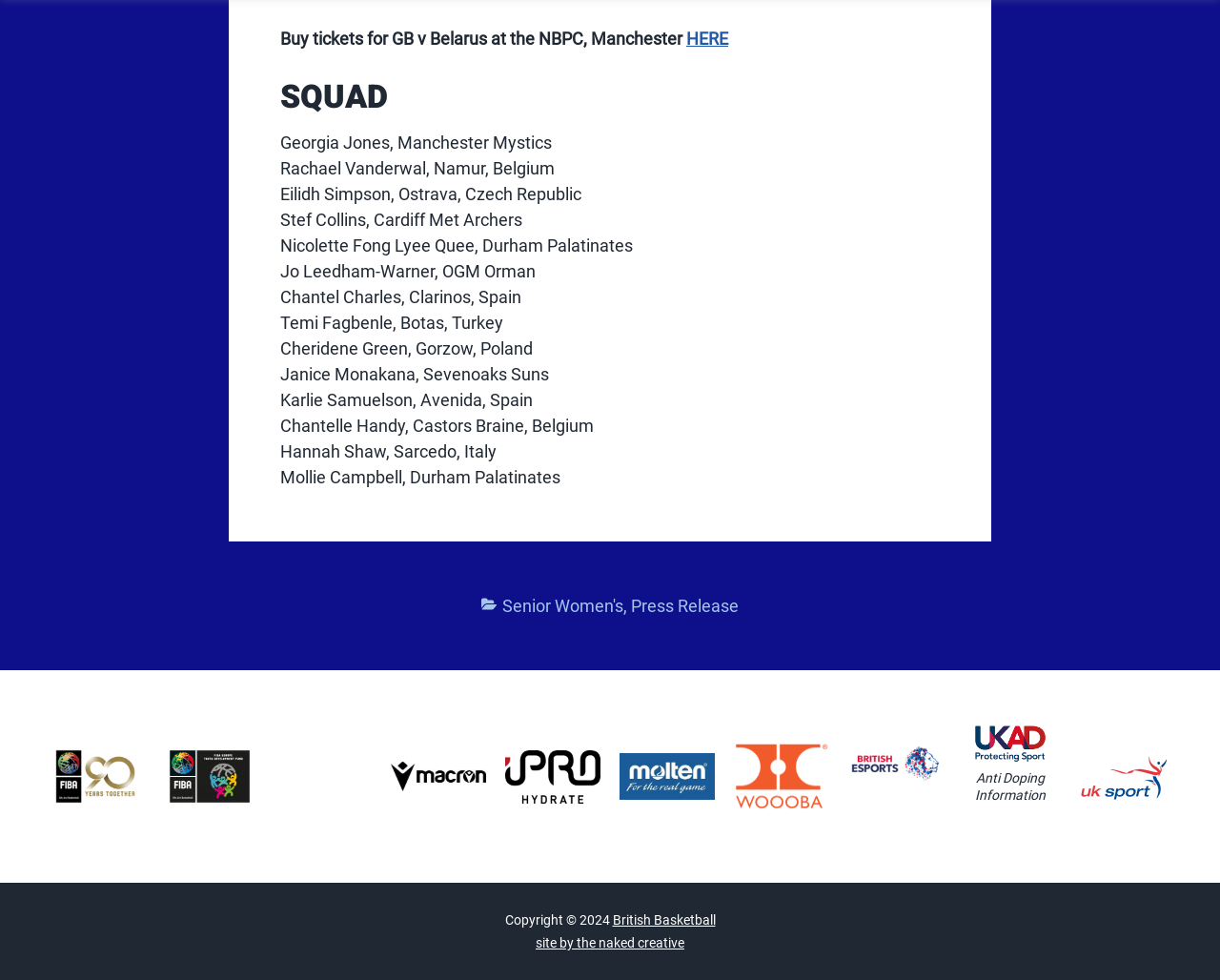Identify the bounding box coordinates for the UI element mentioned here: "Deutsch". Provide the coordinates as four float values between 0 and 1, i.e., [left, top, right, bottom].

None